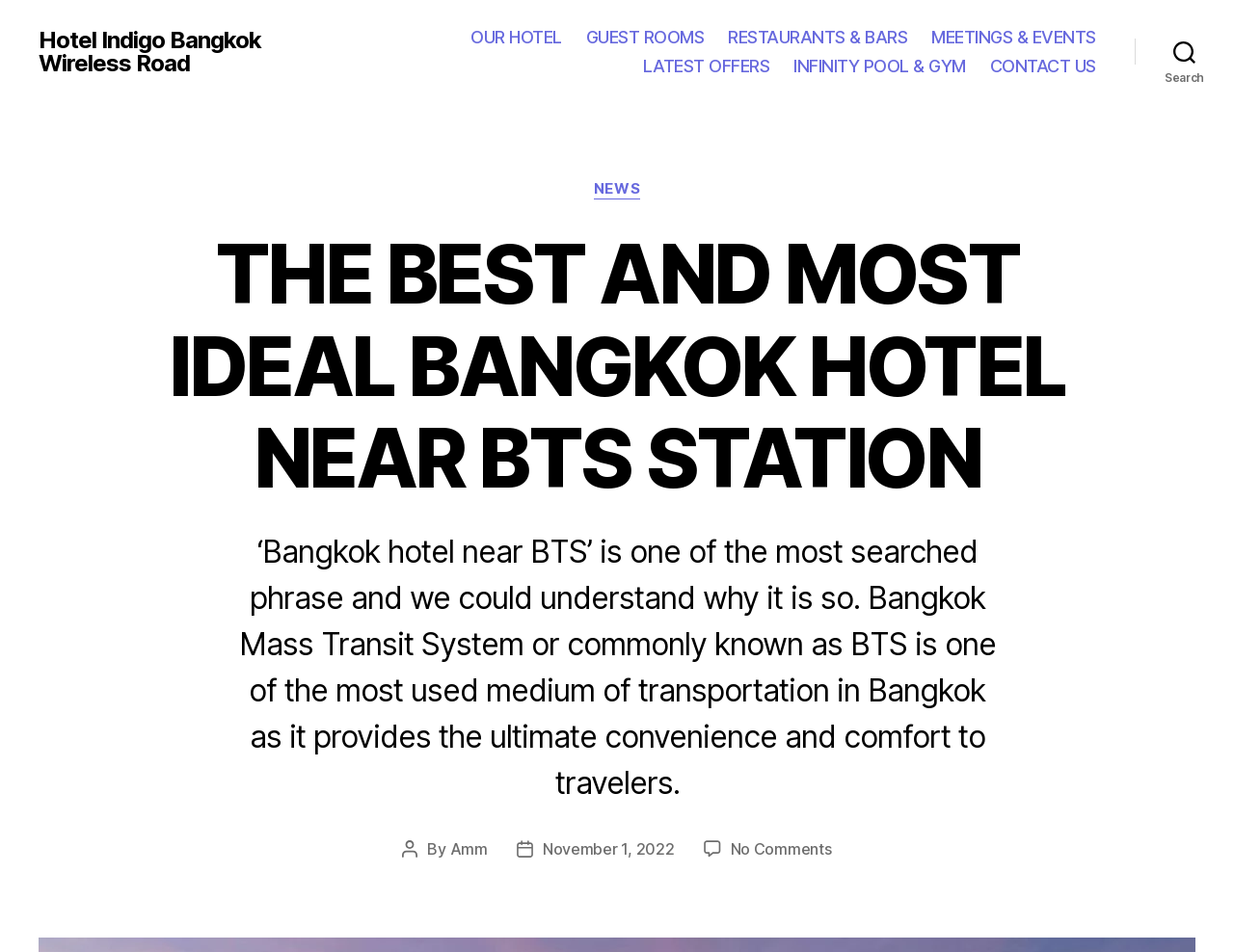Please determine the bounding box coordinates for the element with the description: "Hotel Indigo Bangkok Wireless Road".

[0.031, 0.03, 0.248, 0.079]